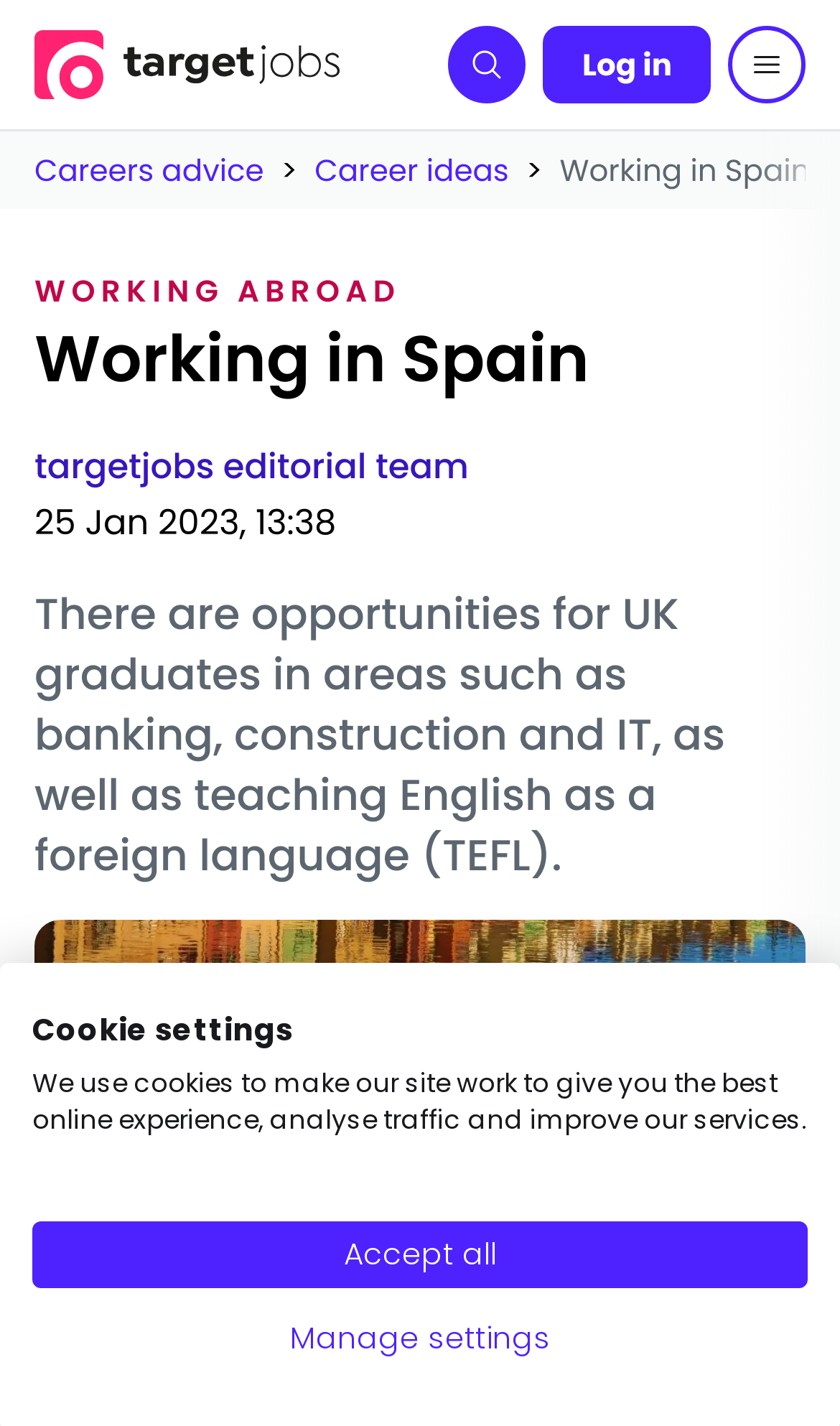Identify the bounding box coordinates for the UI element described as: "Skip to content".

[0.164, 0.021, 0.418, 0.106]